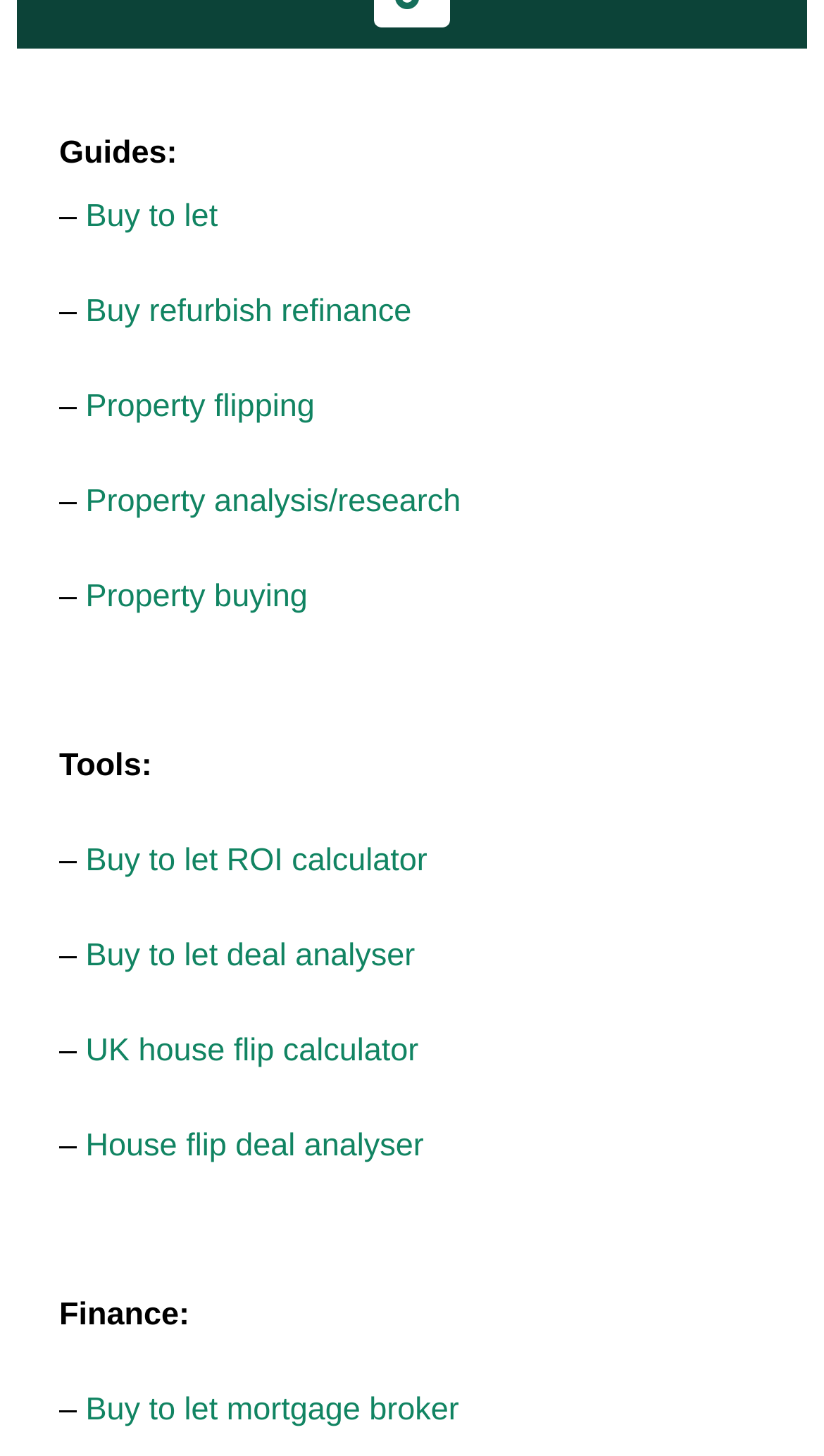Specify the bounding box coordinates for the region that must be clicked to perform the given instruction: "Explore Property flipping".

[0.104, 0.267, 0.382, 0.292]